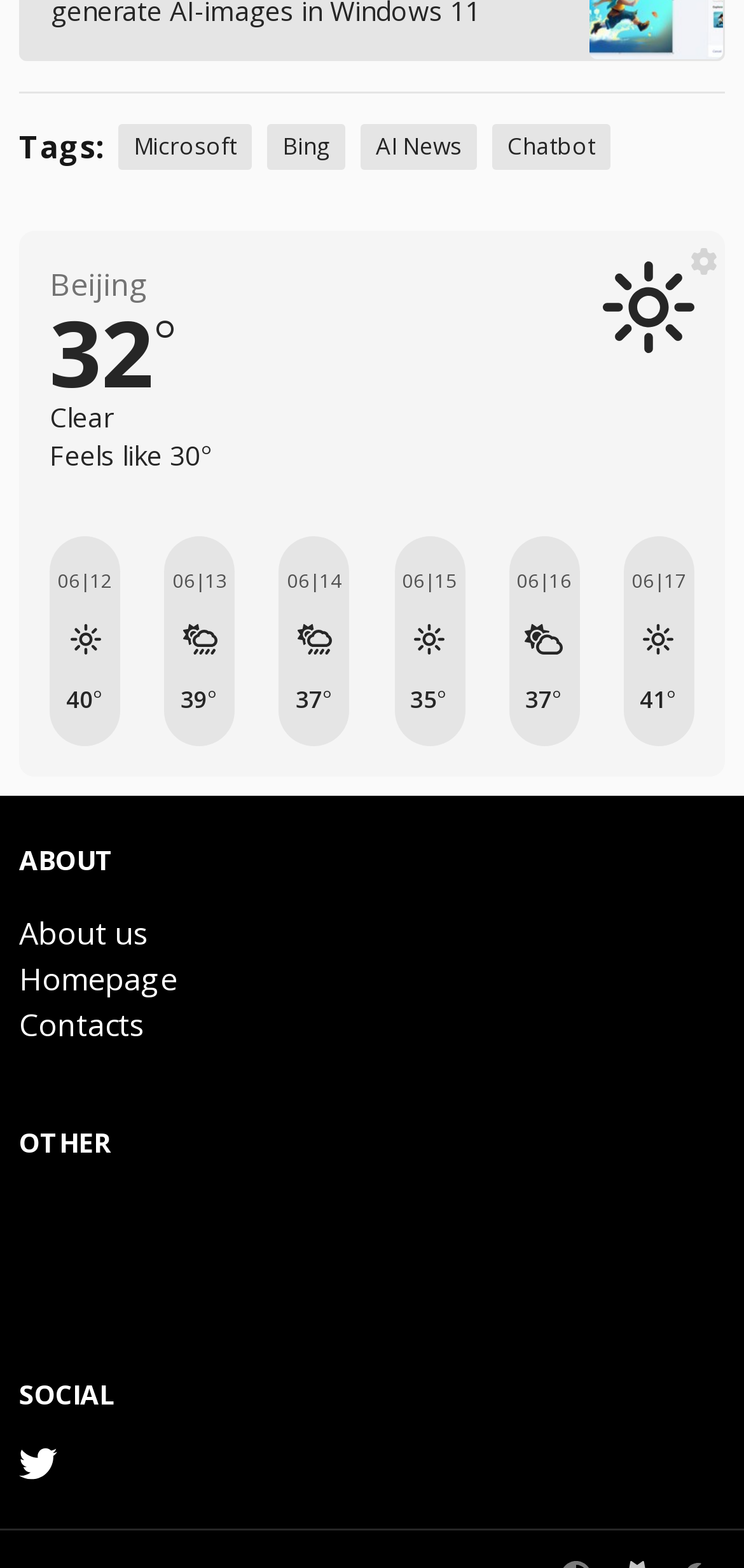Kindly respond to the following question with a single word or a brief phrase: 
What are the links available under the 'ABOUT' section?

About us, Homepage, Contacts